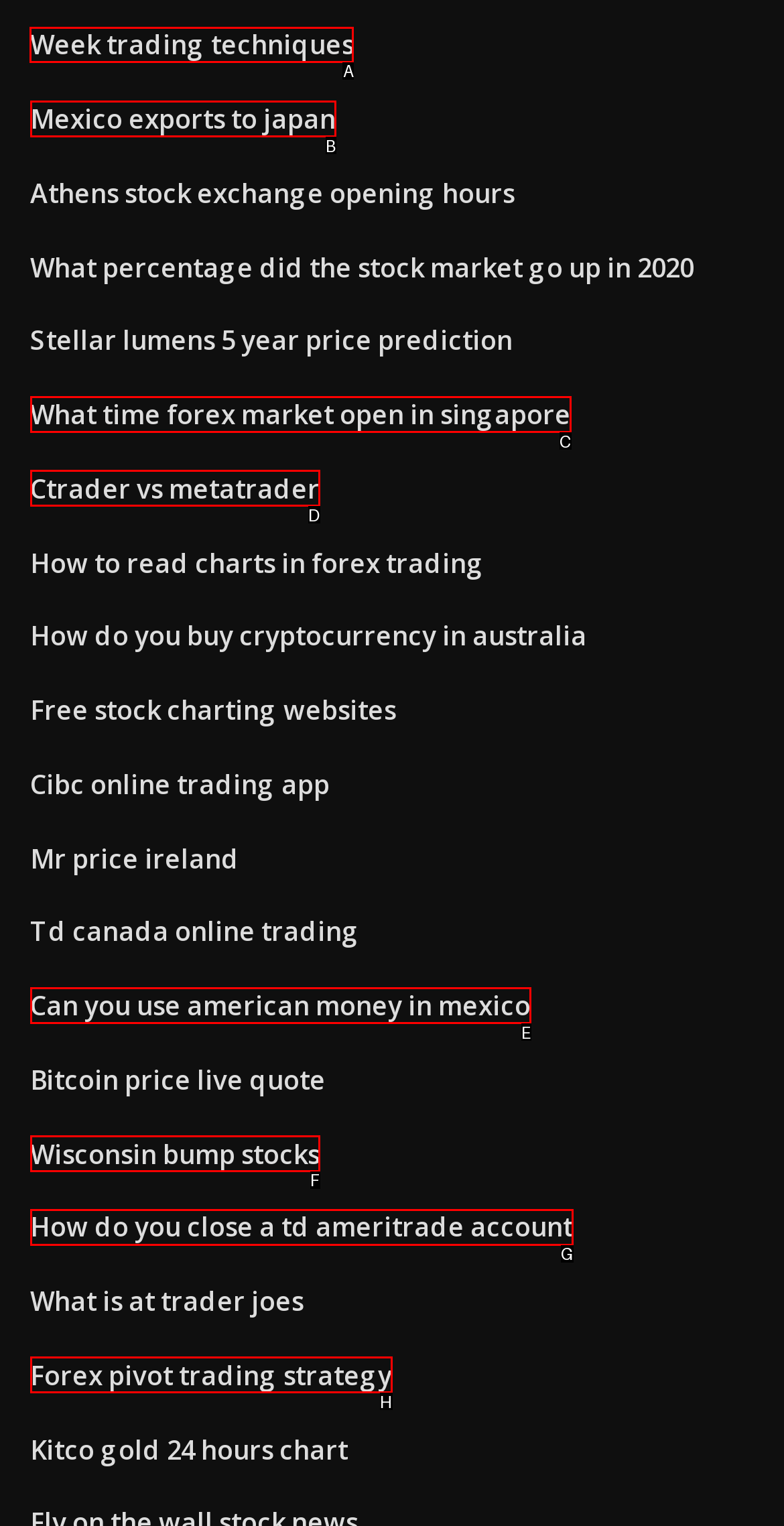Choose the HTML element to click for this instruction: View week trading techniques Answer with the letter of the correct choice from the given options.

A